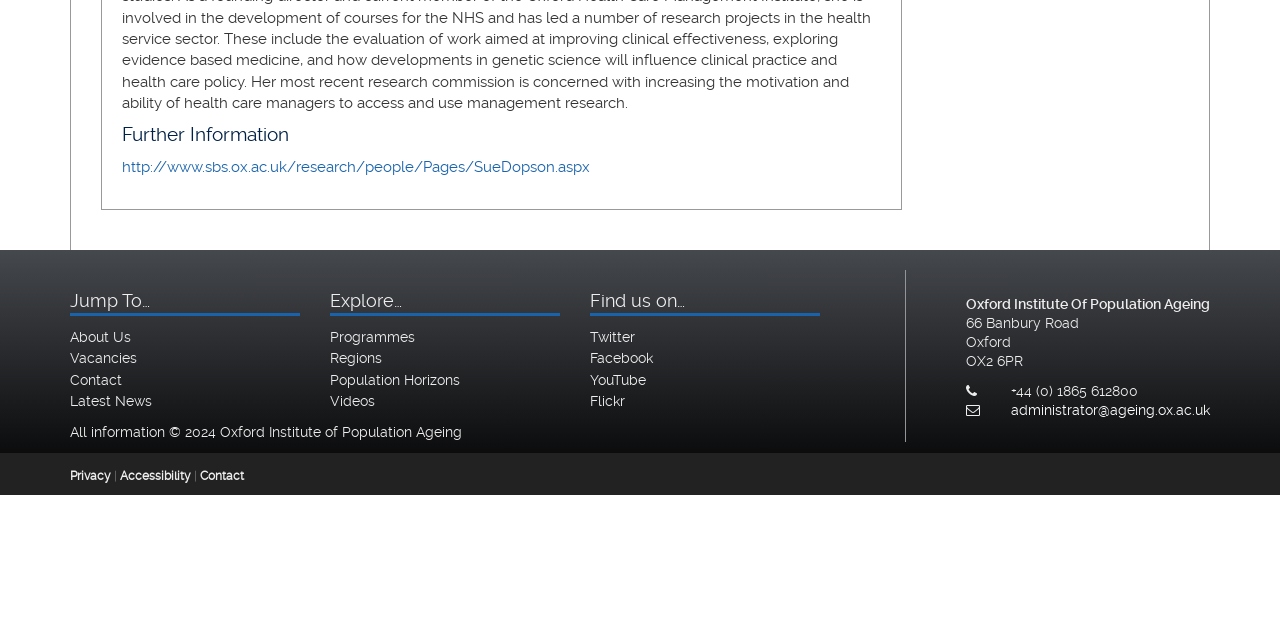Using the element description provided, determine the bounding box coordinates in the format (top-left x, top-left y, bottom-right x, bottom-right y). Ensure that all values are floating point numbers between 0 and 1. Element description: Population Horizons

[0.258, 0.581, 0.359, 0.606]